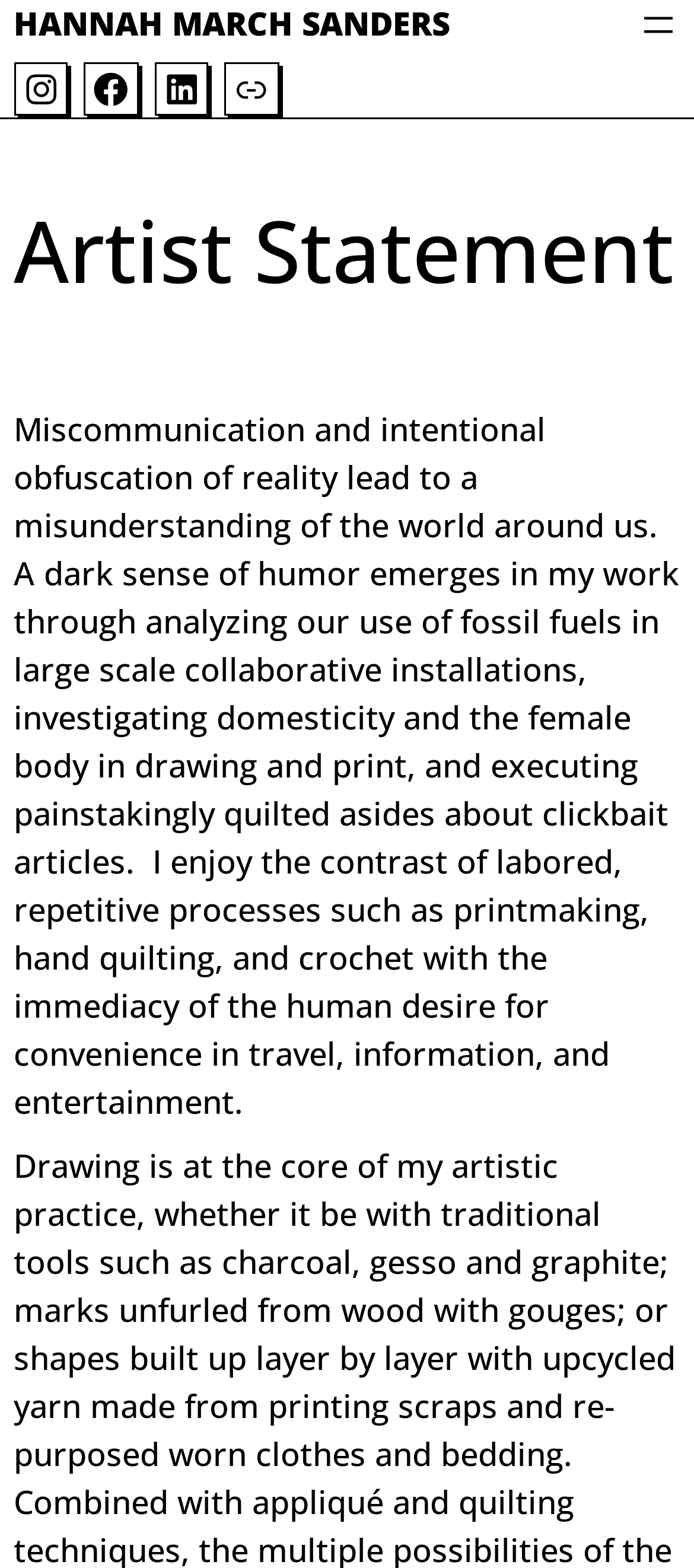Describe every aspect of the webpage comprehensively.

The webpage is an artist's statement page, with the title "HANNAH MARCH SANDERS" prominently displayed at the top left corner. Below the title, there is a main menu navigation button at the top right corner, which can be opened to reveal more options.

On the top left side, there are four social media links, including Instagram, Facebook, LinkedIn, and a generic "Link" button, arranged horizontally.

The main content of the page is an artist statement, which is divided into two sections. The first section is a heading that reads "Artist Statement", located at the top left side of the page. The second section is a lengthy paragraph that provides more details about the artist's work, including their themes, mediums, and inspirations. This paragraph is positioned below the heading and spans almost the entire width of the page.

The artist statement paragraph discusses how miscommunication and intentional obfuscation of reality can lead to misunderstandings, and how the artist's work incorporates a dark sense of humor to analyze various aspects of modern life, including fossil fuel use, domesticity, and the female body. The text also mentions the artist's use of labor-intensive processes like printmaking, hand quilting, and crochet to contrast with the human desire for convenience.